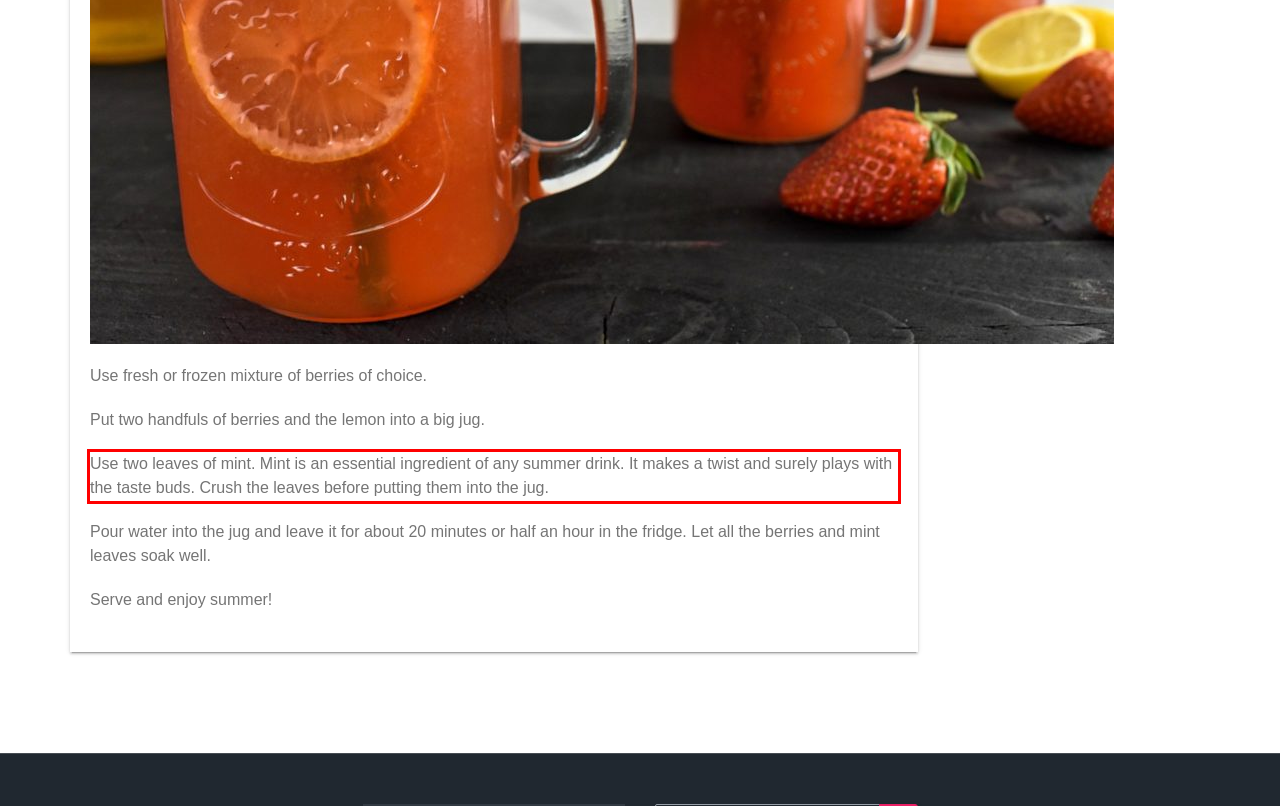Given a screenshot of a webpage, identify the red bounding box and perform OCR to recognize the text within that box.

Use two leaves of mint. Mint is an essential ingredient of any summer drink. It makes a twist and surely plays with the taste buds. Crush the leaves before putting them into the jug.